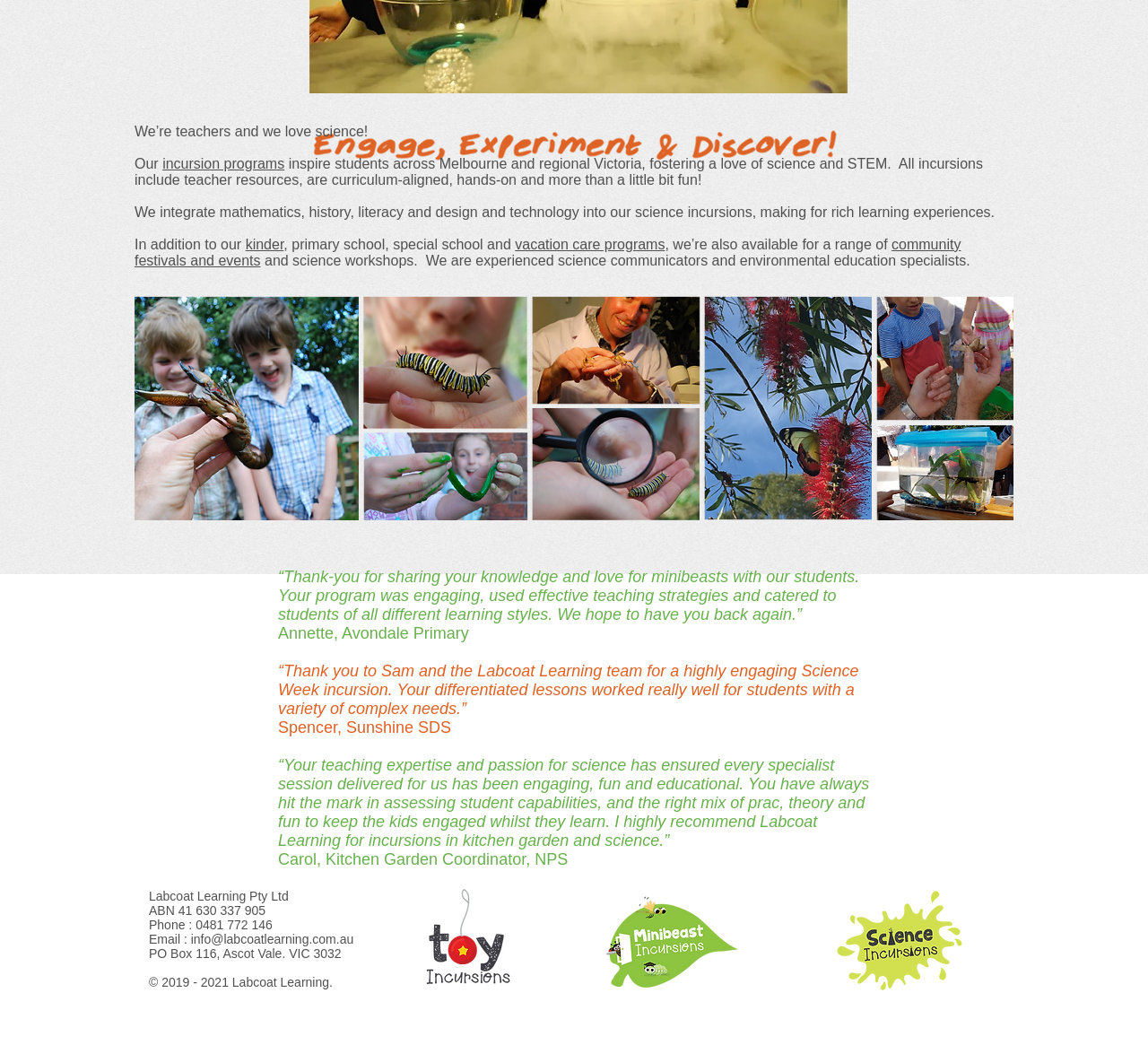For the given element description kinder, determine the bounding box coordinates of the UI element. The coordinates should follow the format (top-left x, top-left y, bottom-right x, bottom-right y) and be within the range of 0 to 1.

[0.214, 0.225, 0.247, 0.239]